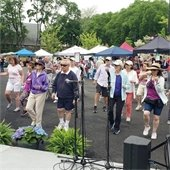Give a one-word or short phrase answer to the question: 
What is the atmosphere of the scene?

Vibrant